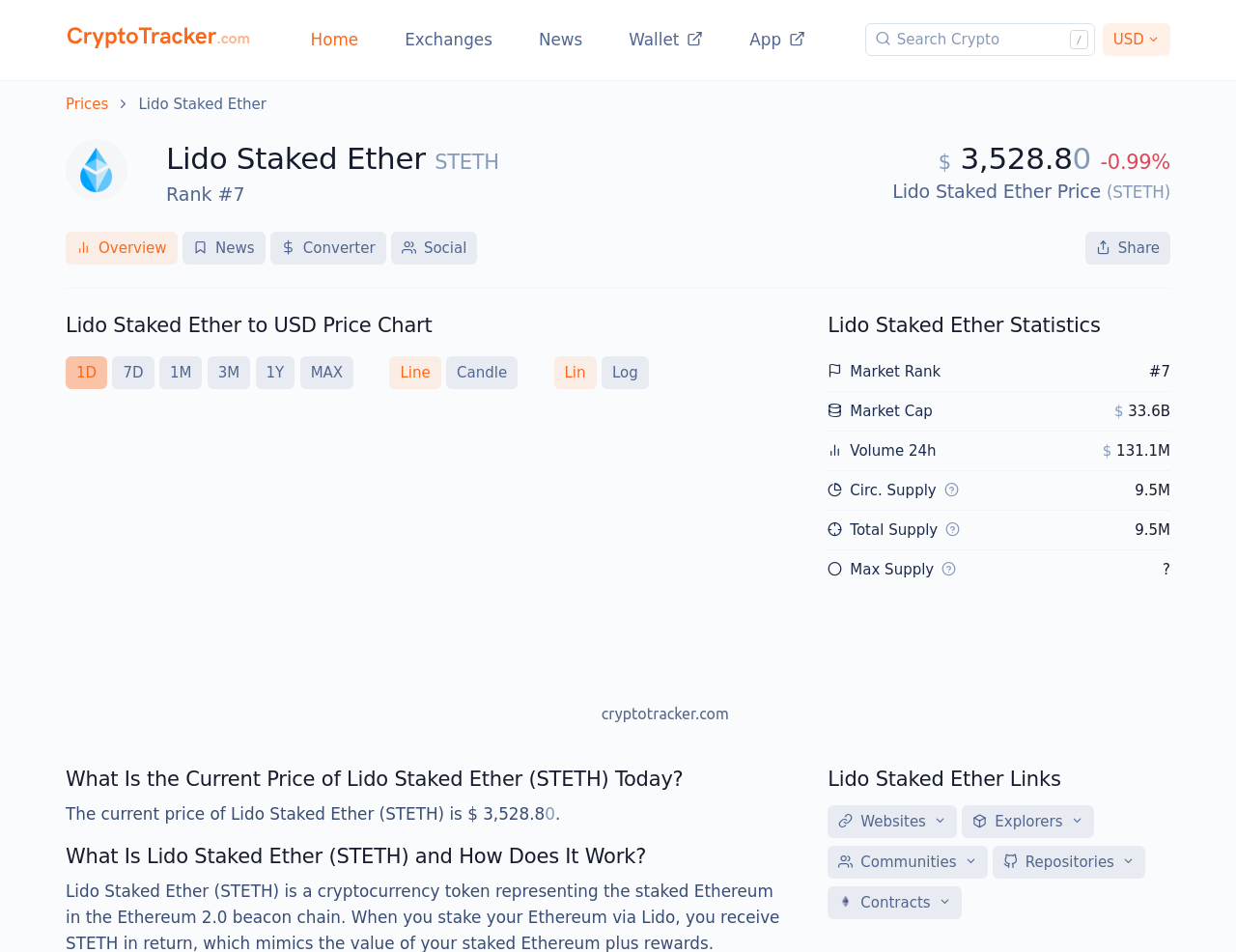What is the current price of Lido Staked Ether (STETH)?
Based on the image, please offer an in-depth response to the question.

The current price of Lido Staked Ether (STETH) can be found in the section 'What Is the Current Price of Lido Staked Ether (STETH) Today?' which states 'The current price of Lido Staked Ether (STETH) is $ 3,528.8'.